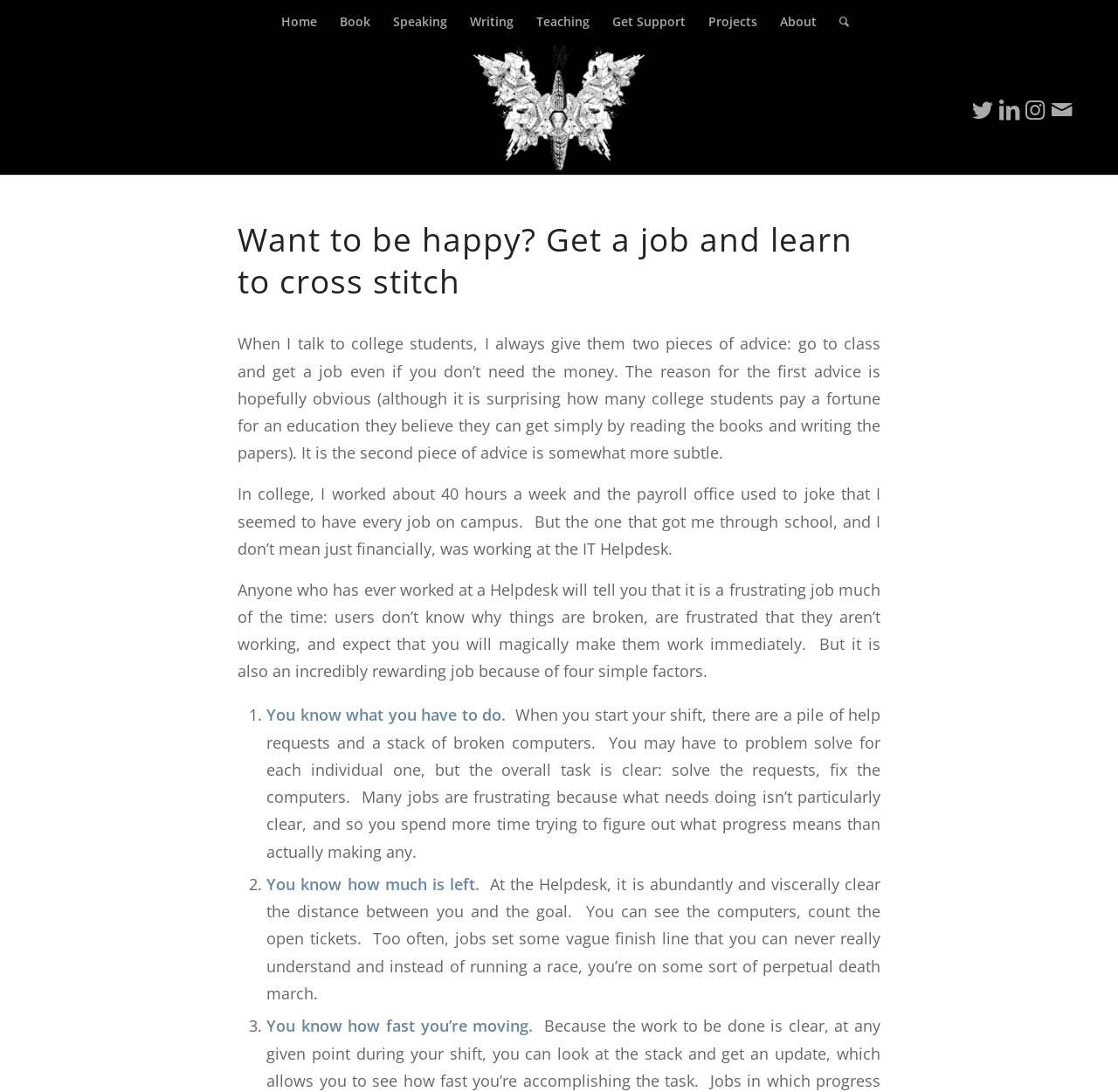How many social media links are available on this webpage?
Refer to the image and provide a one-word or short phrase answer.

4